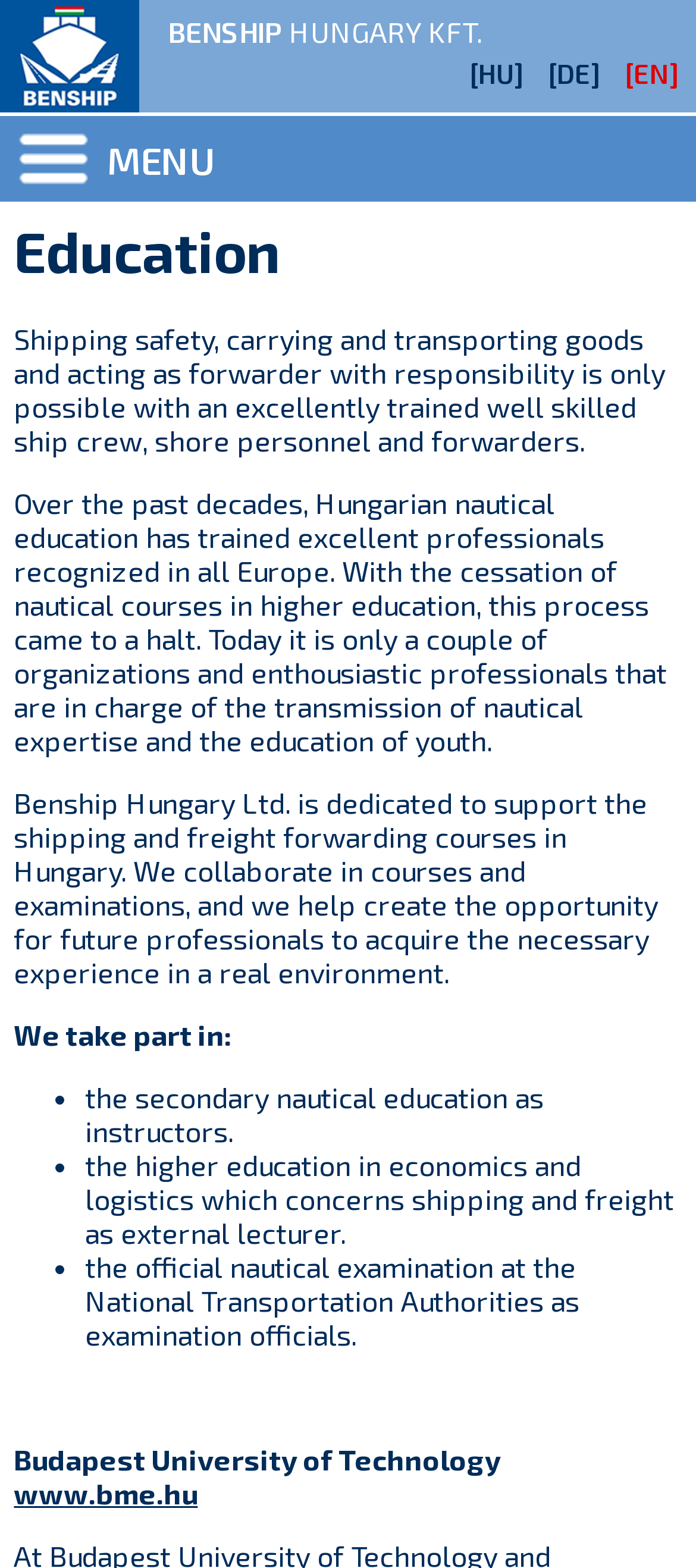Identify the bounding box of the UI element that matches this description: "BENSHIP HUNGARY KFT.".

[0.241, 0.009, 0.692, 0.031]